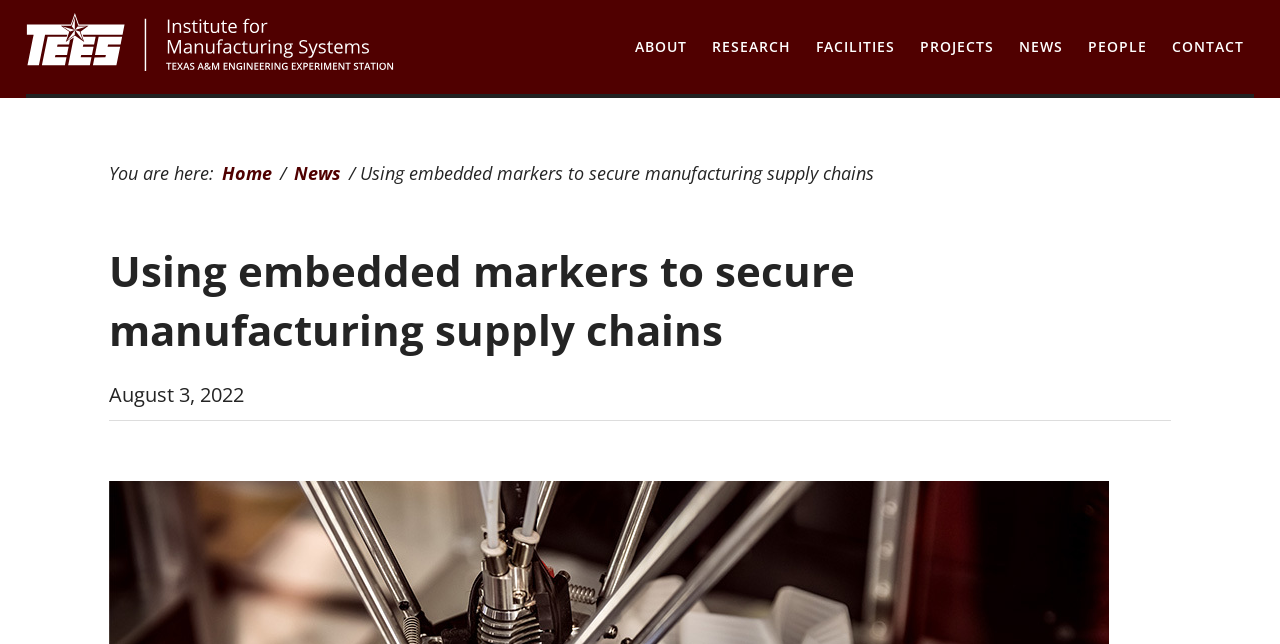What is the name of the institute?
Analyze the image and provide a thorough answer to the question.

I found the answer by looking at the top-left corner of the webpage, where the institute's name is prominently displayed as a link.